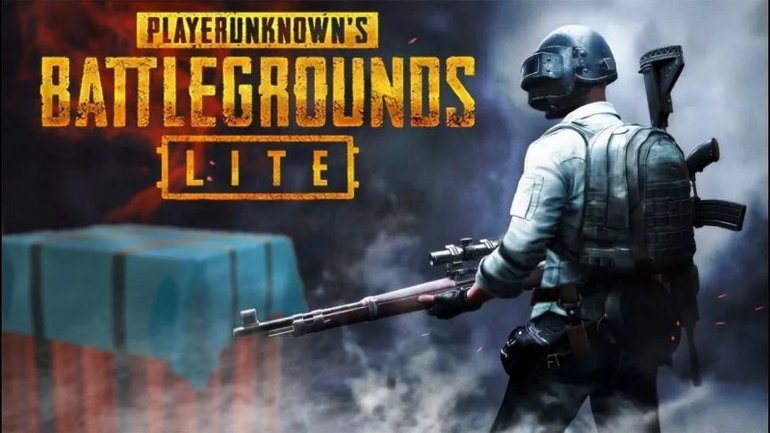Consider the image and give a detailed and elaborate answer to the question: 
What is the soldier's weapon positioned?

The soldier in the image is viewed from behind, standing ready with a weapon slung across his shoulder, which suggests that he is prepared for battle and ready to take action at any moment.